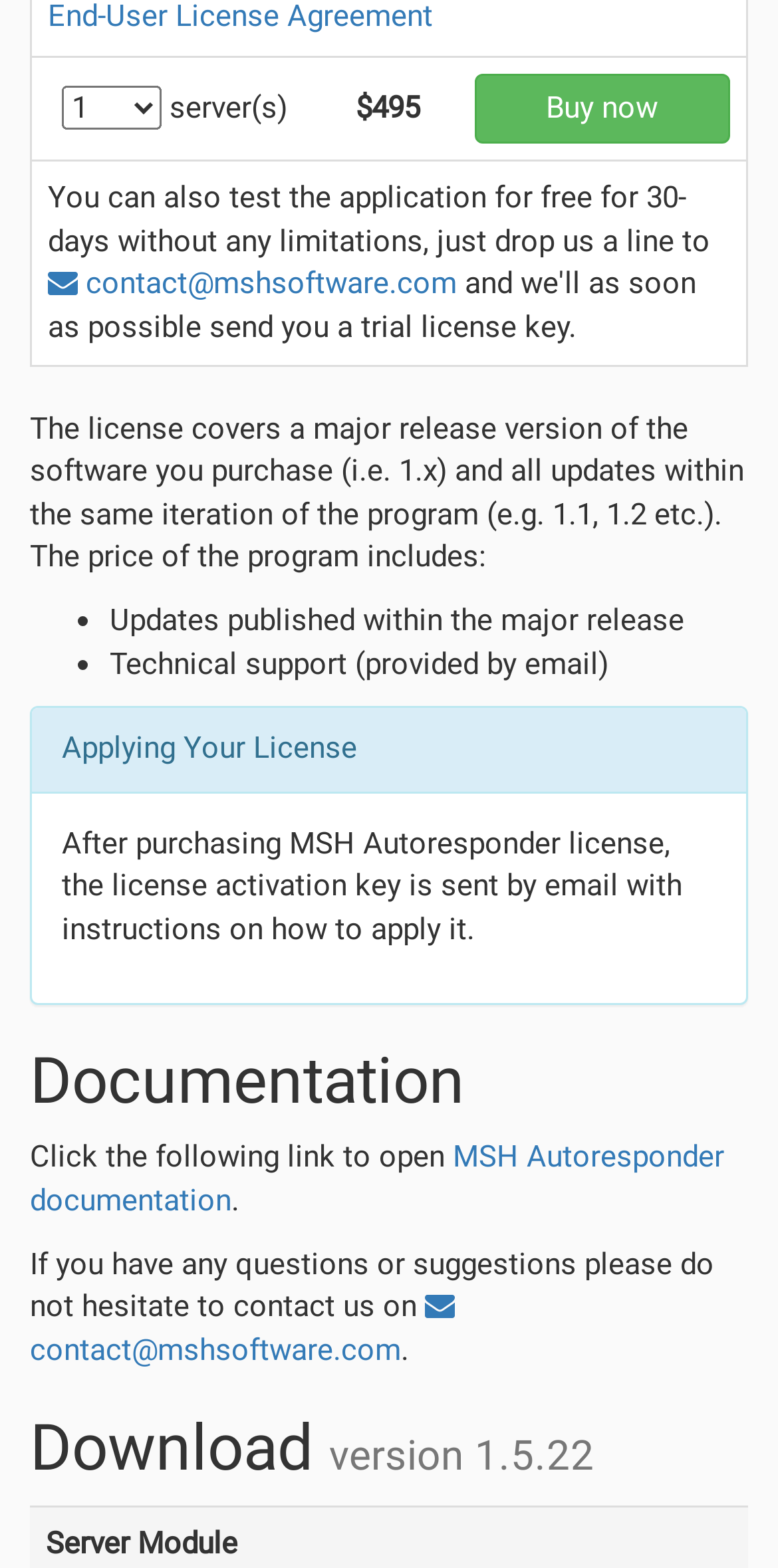Give the bounding box coordinates for this UI element: "Buy now". The coordinates should be four float numbers between 0 and 1, arranged as [left, top, right, bottom].

[0.609, 0.047, 0.938, 0.092]